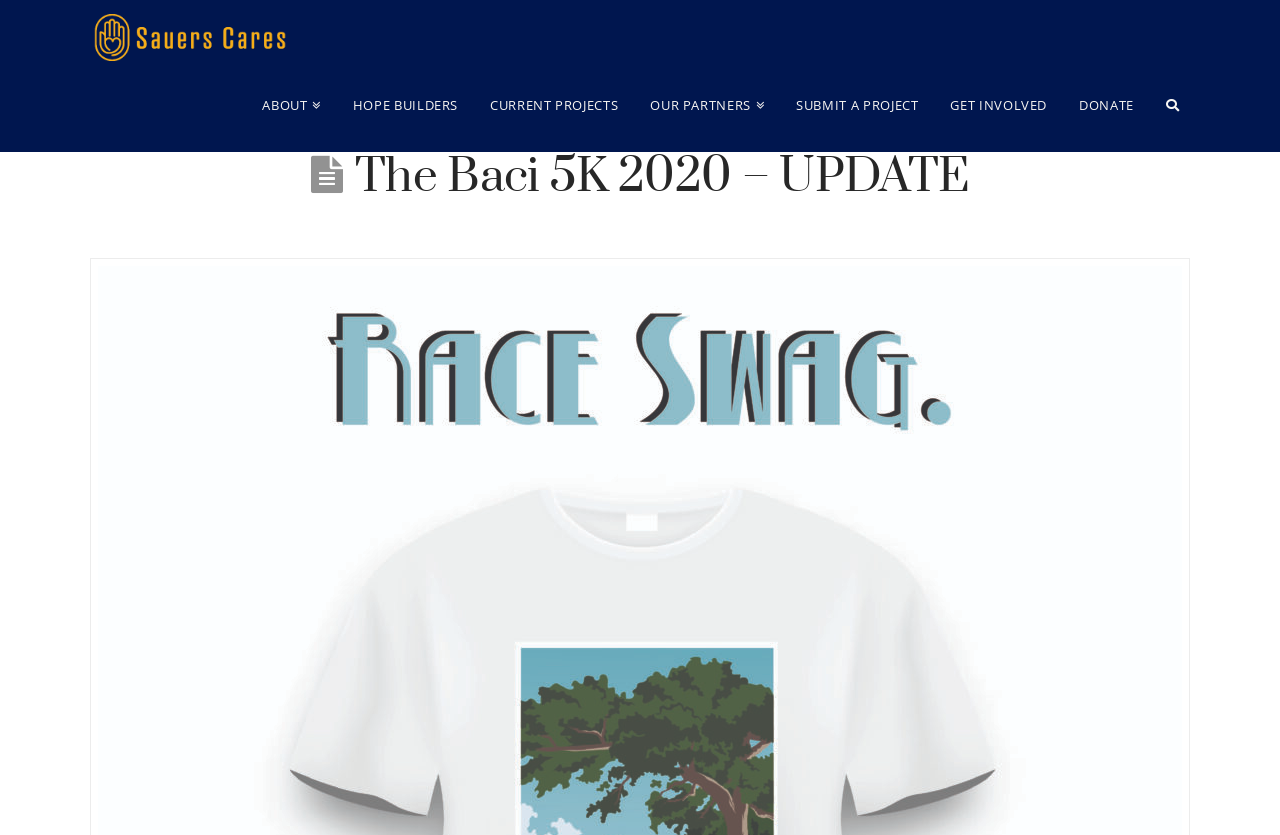Please locate and retrieve the main header text of the webpage.

The Baci 5K 2020 – UPDATE